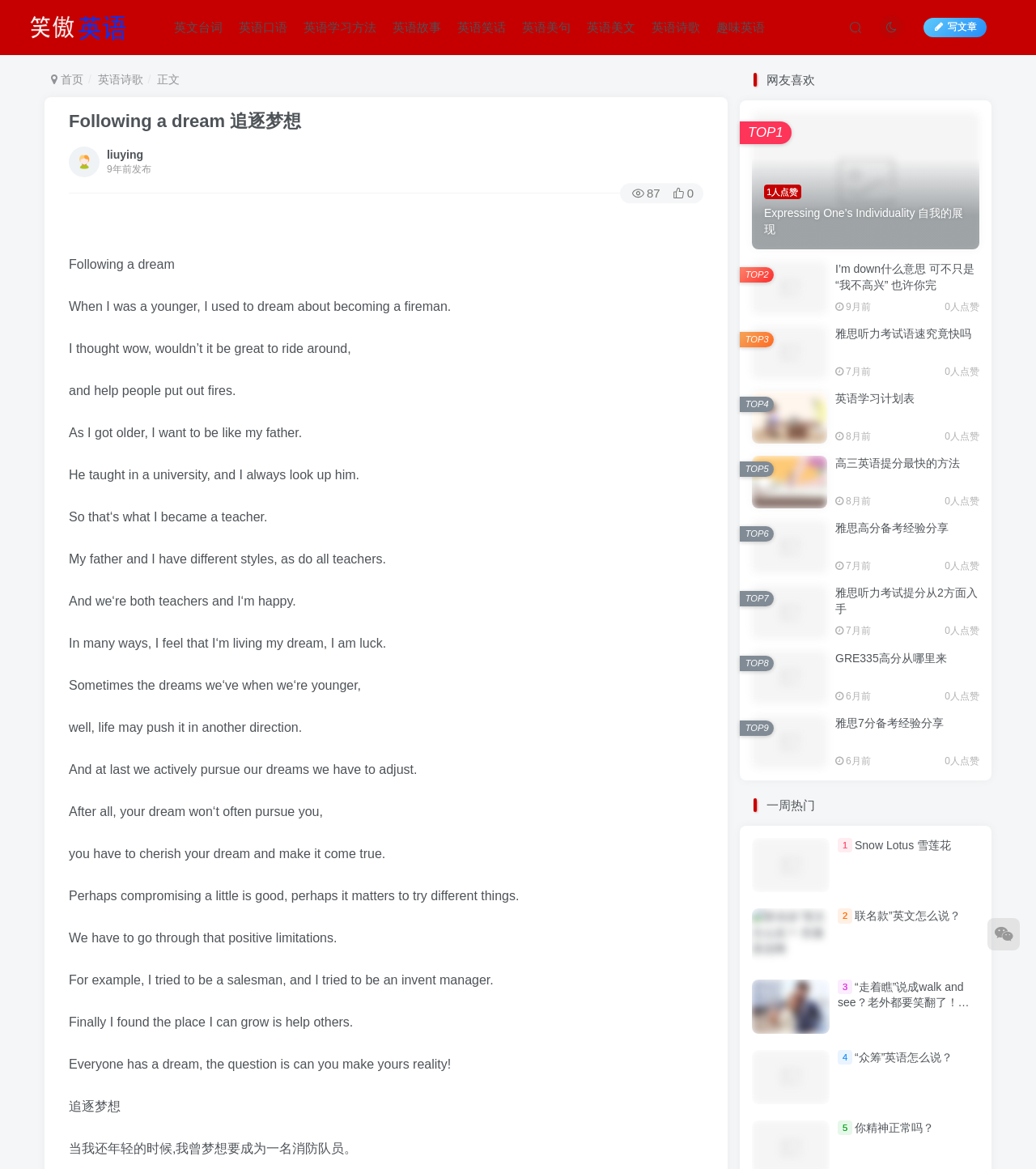Locate the bounding box coordinates of the element I should click to achieve the following instruction: "Click the link to learn about English learning methods".

[0.285, 0.006, 0.371, 0.041]